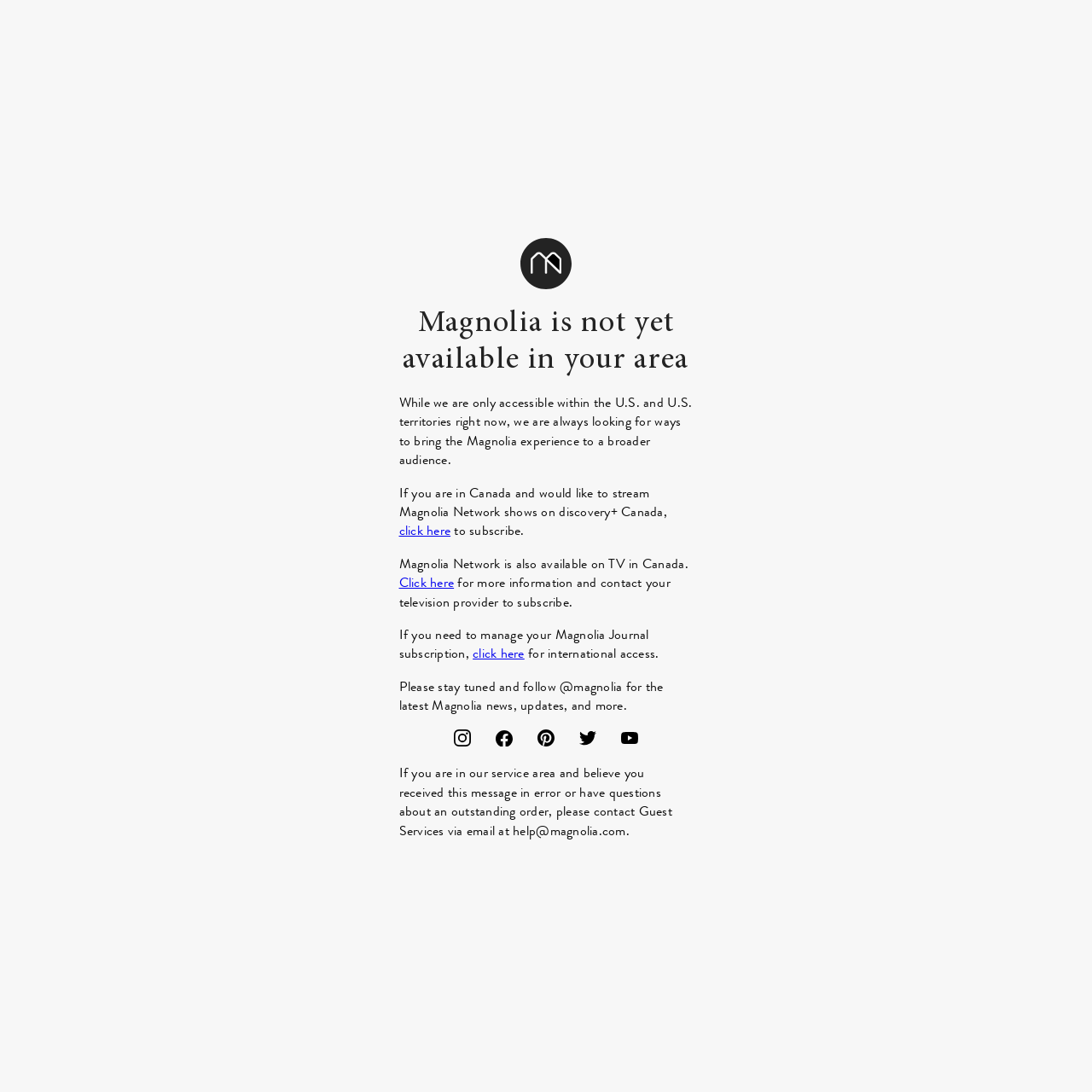Based on the image, give a detailed response to the question: What can users do if they need to manage their Magnolia Journal subscription?

The webpage mentions 'If you need to manage your Magnolia Journal subscription, click here' which indicates that users can click on the provided link to manage their Magnolia Journal subscription.